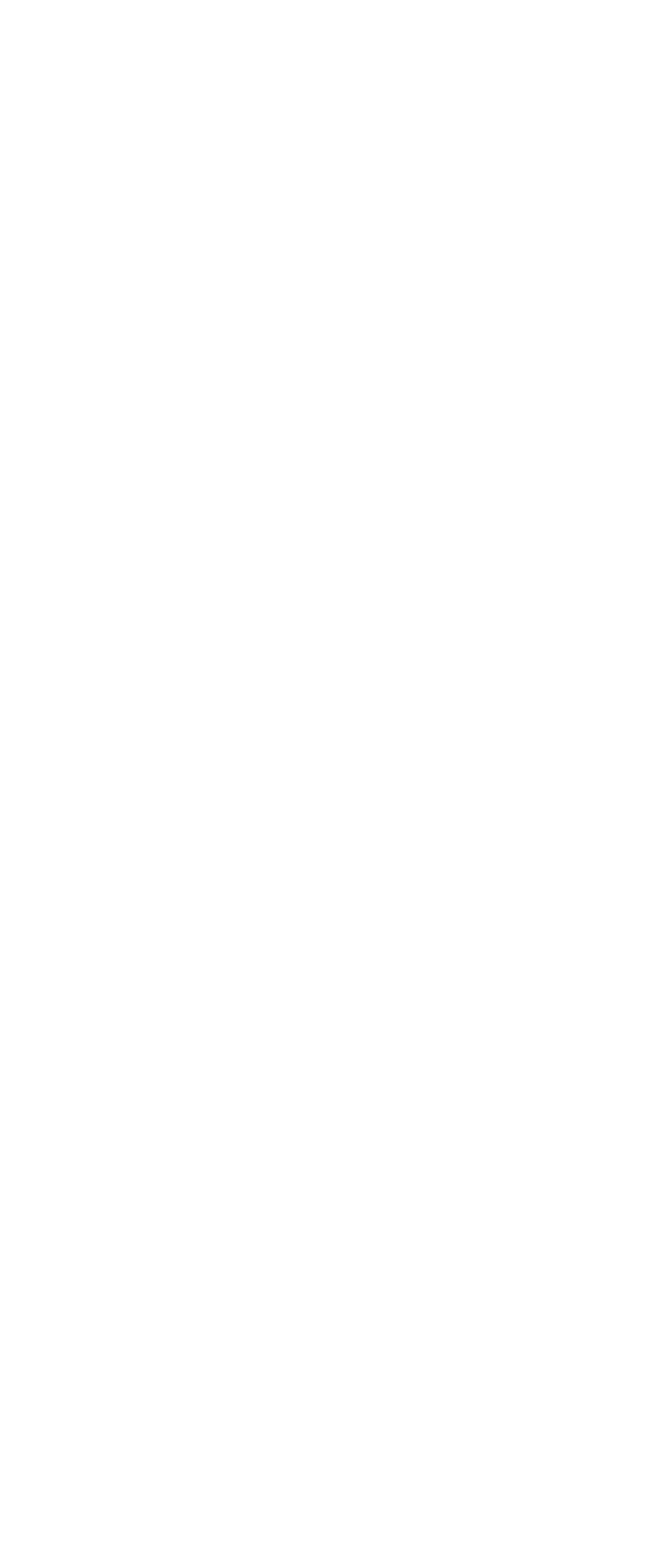What are the main sections of the website?
Please use the image to provide an in-depth answer to the question.

I identified the main sections of the website by looking at the links at the bottom of the webpage, which include 'About RPN' (ID 473), 'Contact' (ID 474), 'Digital Archive' (ID 475), and 'Advertise' (ID 476). These links likely represent the main sections or categories of the website.